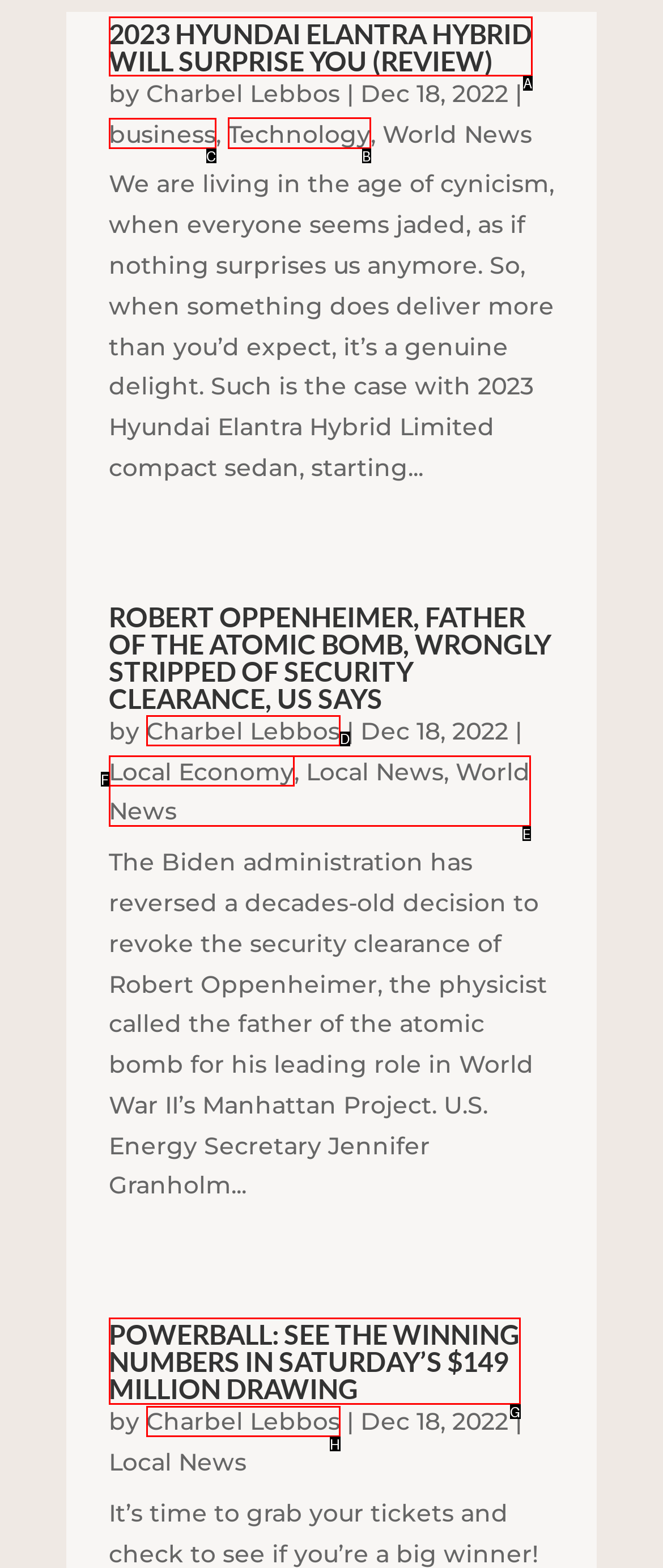To complete the task: Read the news about Technology, select the appropriate UI element to click. Respond with the letter of the correct option from the given choices.

B